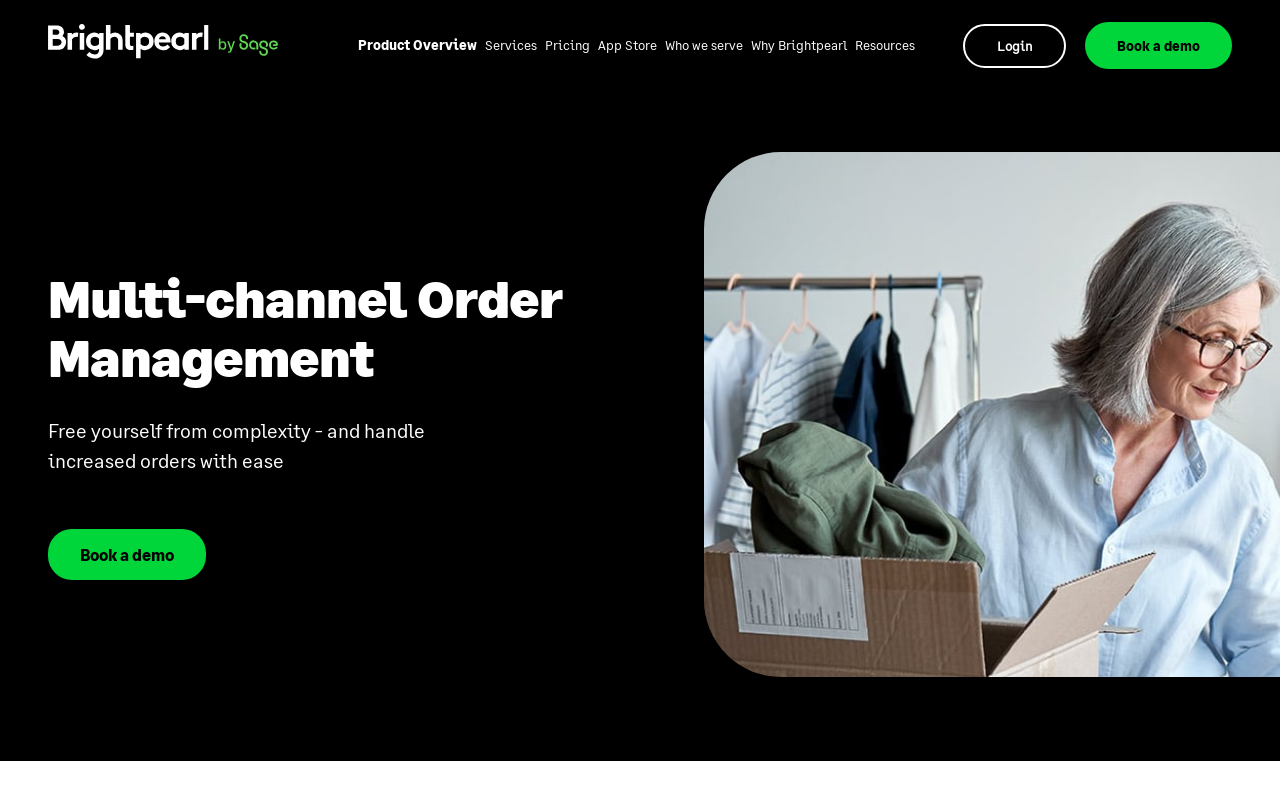Please identify the bounding box coordinates of the area that needs to be clicked to fulfill the following instruction: "book a demo."

[0.848, 0.028, 0.962, 0.087]